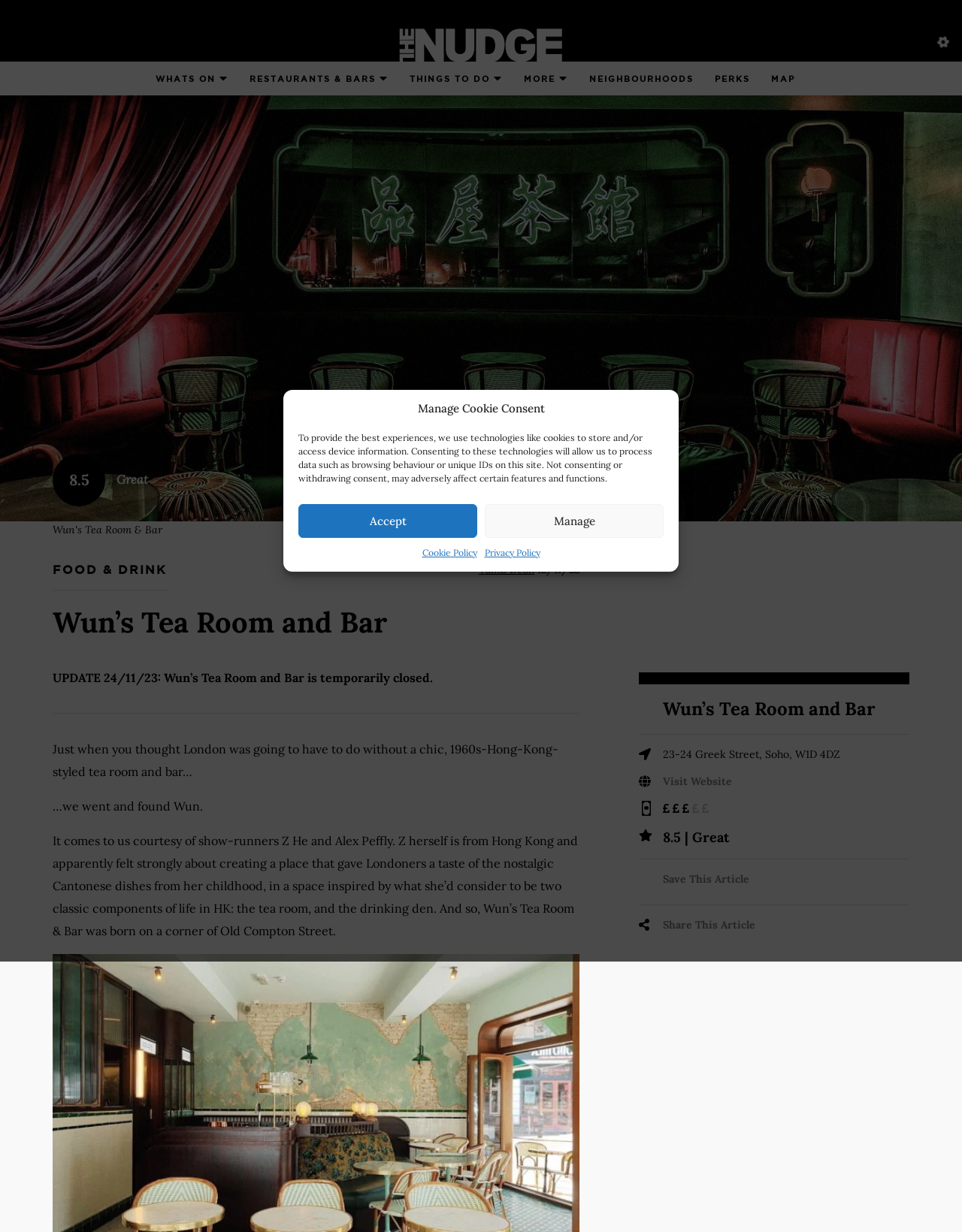What is the rating of Wun's Tea Room and Bar?
Using the visual information from the image, give a one-word or short-phrase answer.

8.5